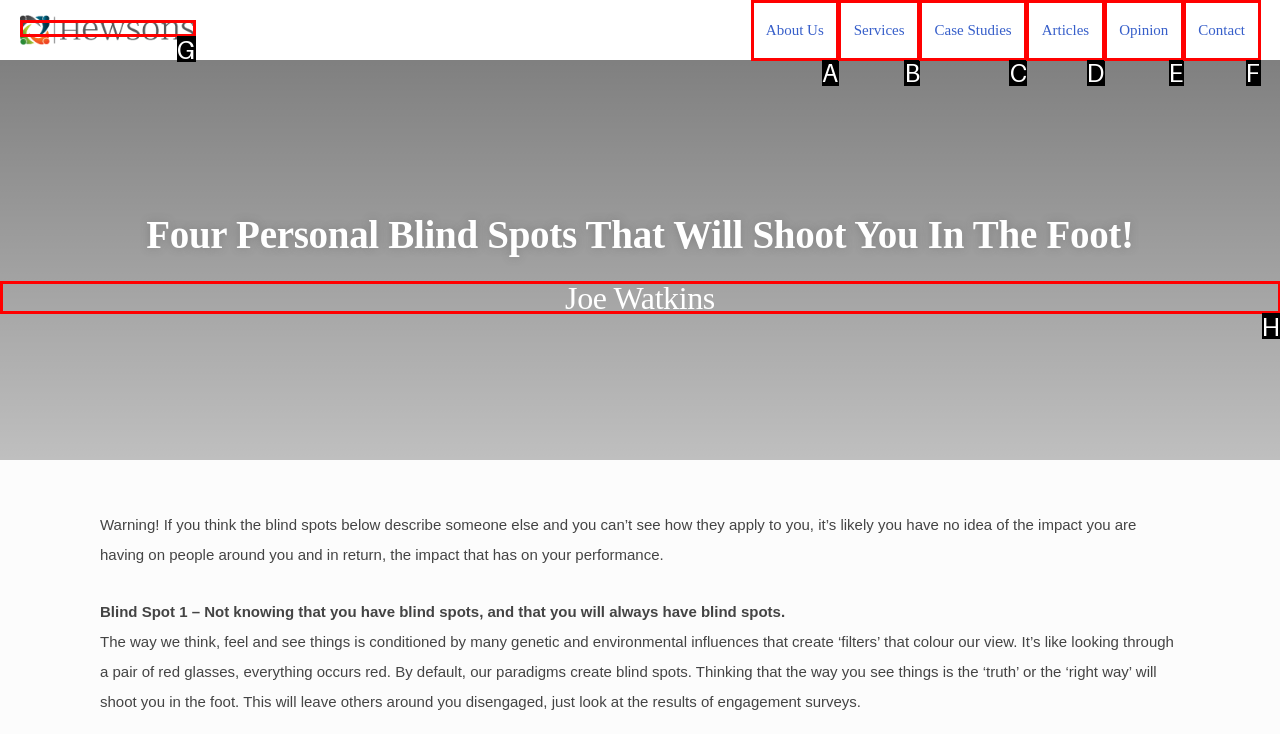Choose the HTML element that should be clicked to achieve this task: Click the 'About Us' link
Respond with the letter of the correct choice.

A